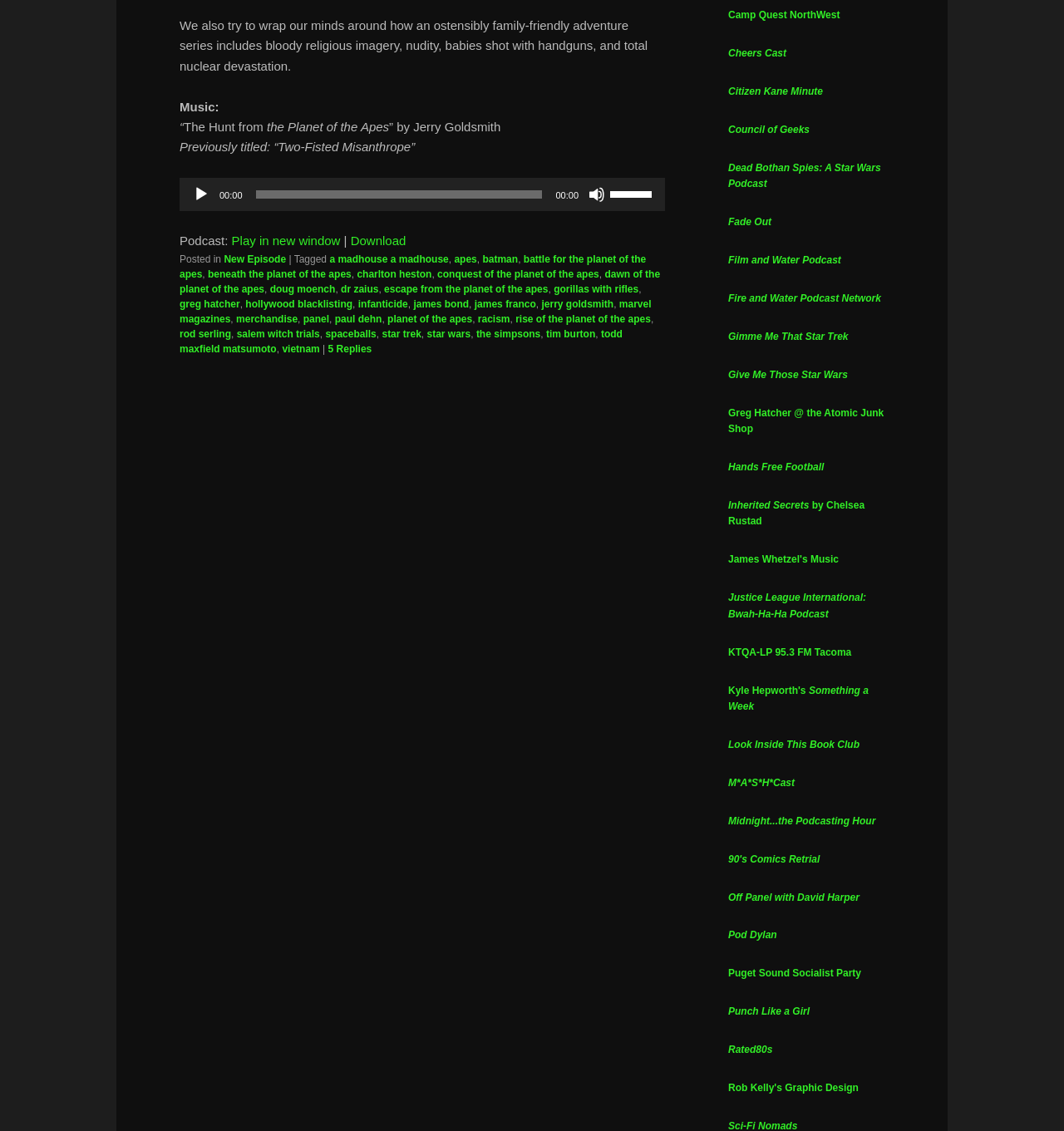Can you specify the bounding box coordinates for the region that should be clicked to fulfill this instruction: "Download the podcast".

[0.329, 0.206, 0.382, 0.219]